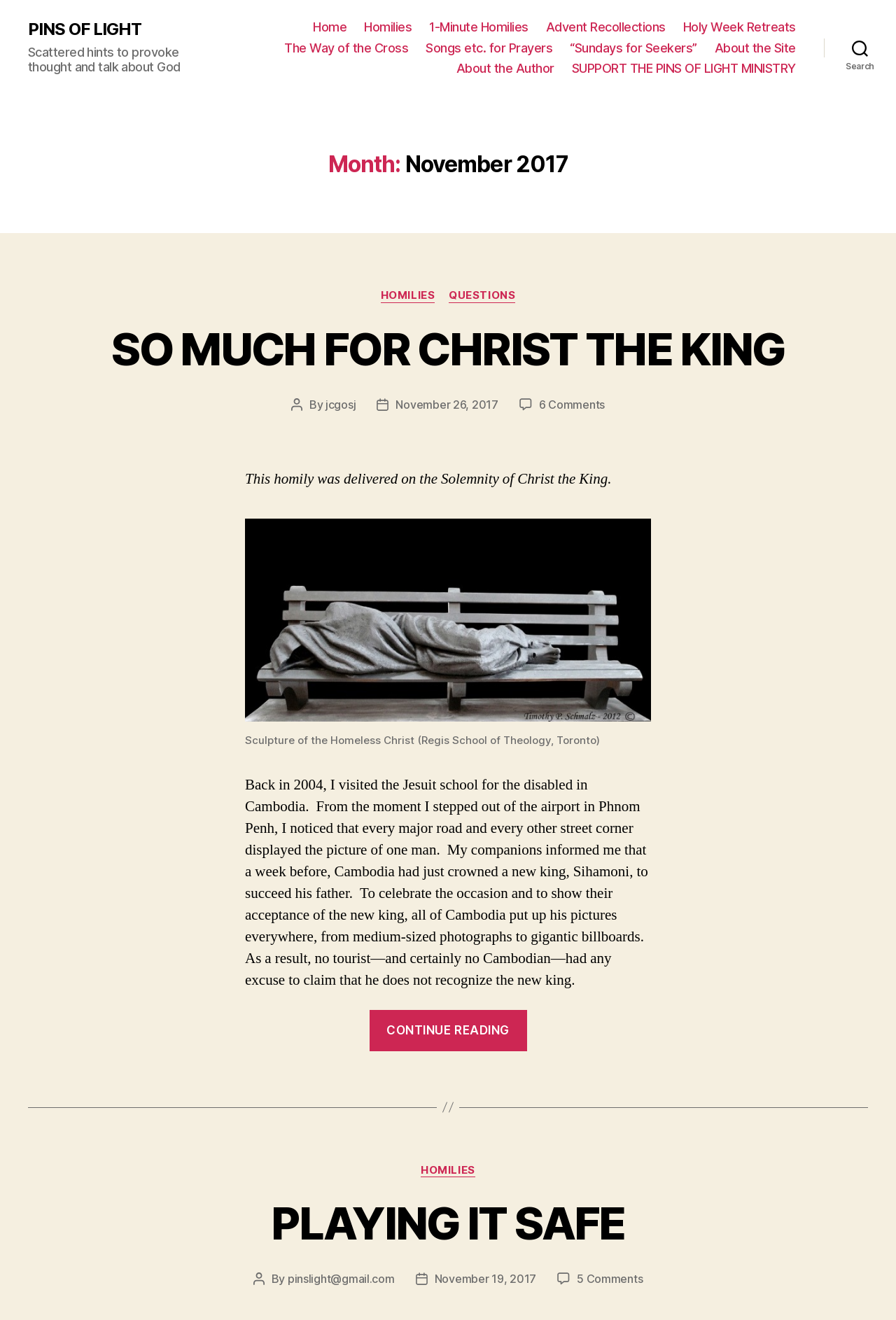Show the bounding box coordinates of the region that should be clicked to follow the instruction: "Click the button with the '' icon."

None